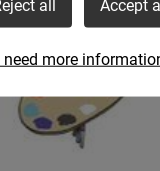From the details in the image, provide a thorough response to the question: What is the purpose of the 'I need more information' text?

The presence of the text 'I need more information' suggests that the webpage is offering additional details or options related to site functionality or content, which implies that the purpose of this text is to enhance the user experience by providing more information to the users.